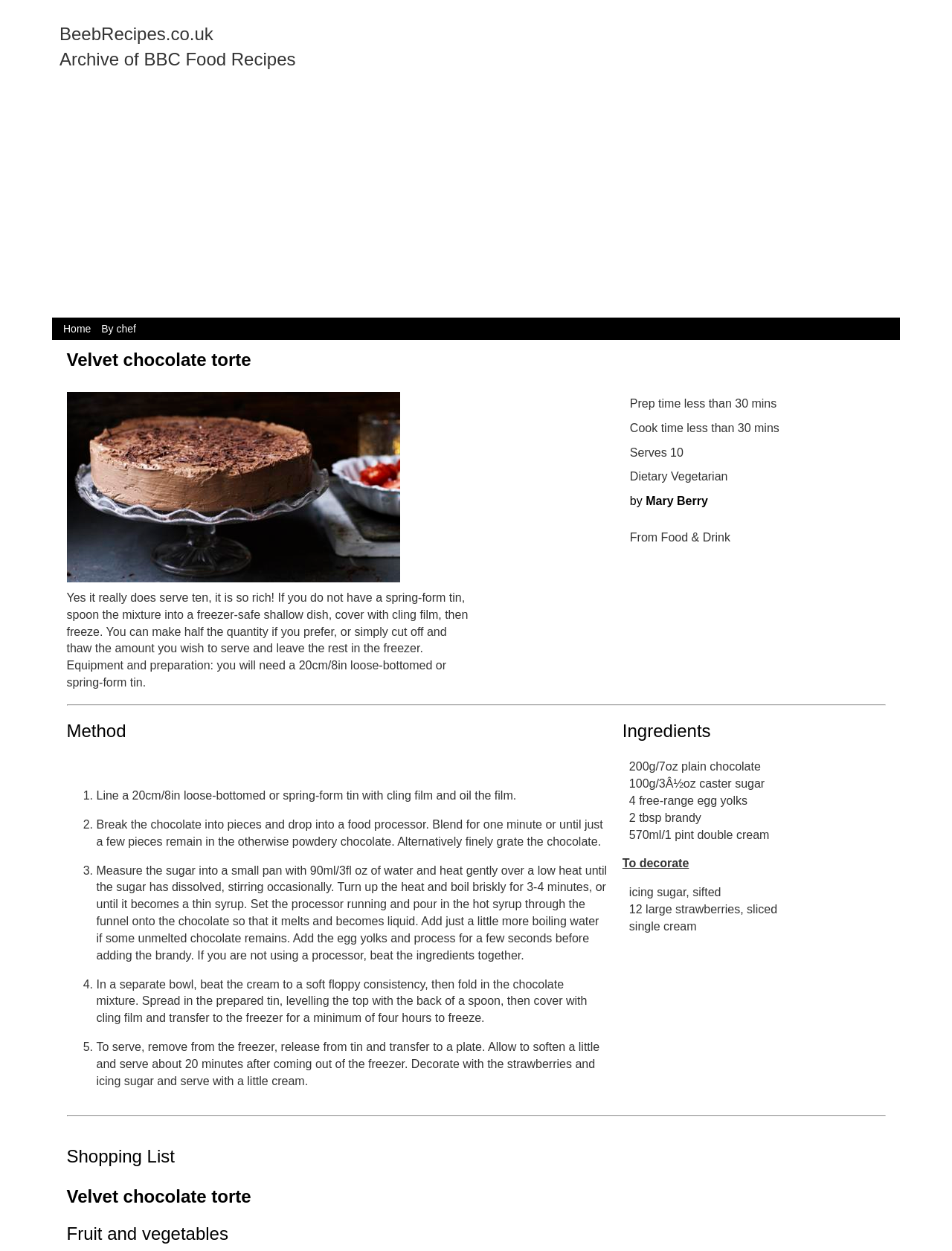Provide a brief response to the question below using one word or phrase:
What is the ingredient used for decoration?

Icing sugar, sifted